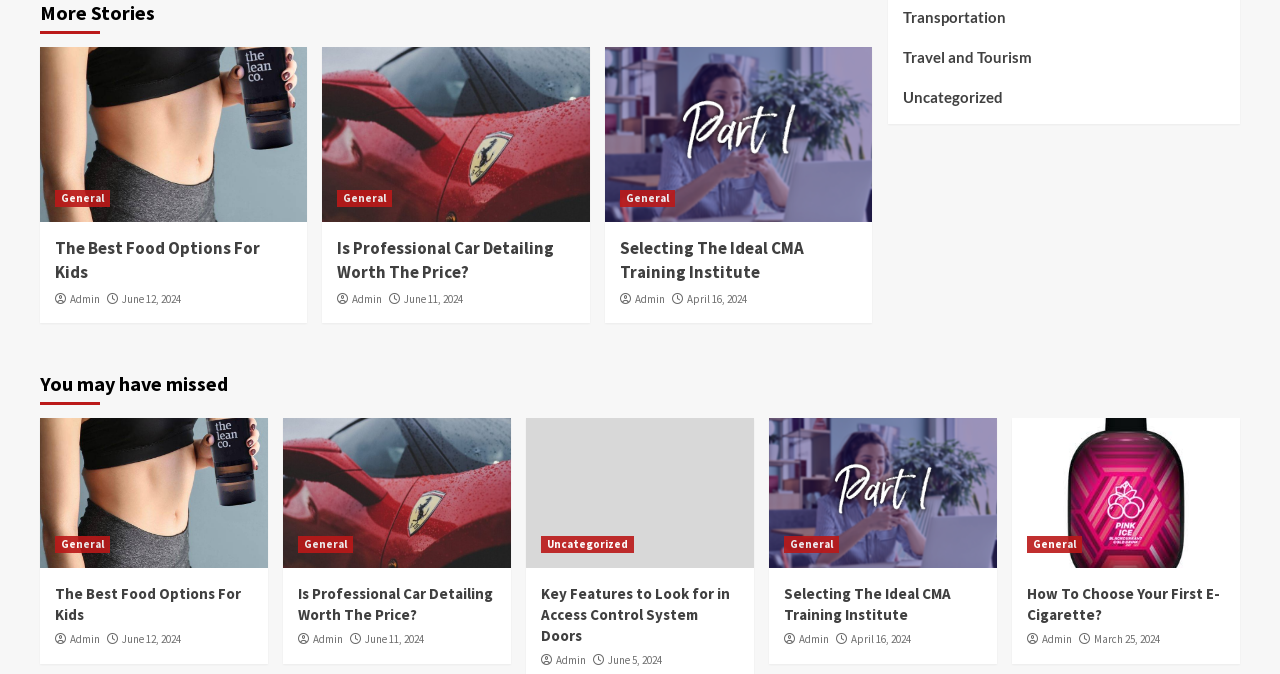Determine the bounding box coordinates for the clickable element to execute this instruction: "Follow on Twitter". Provide the coordinates as four float numbers between 0 and 1, i.e., [left, top, right, bottom].

None